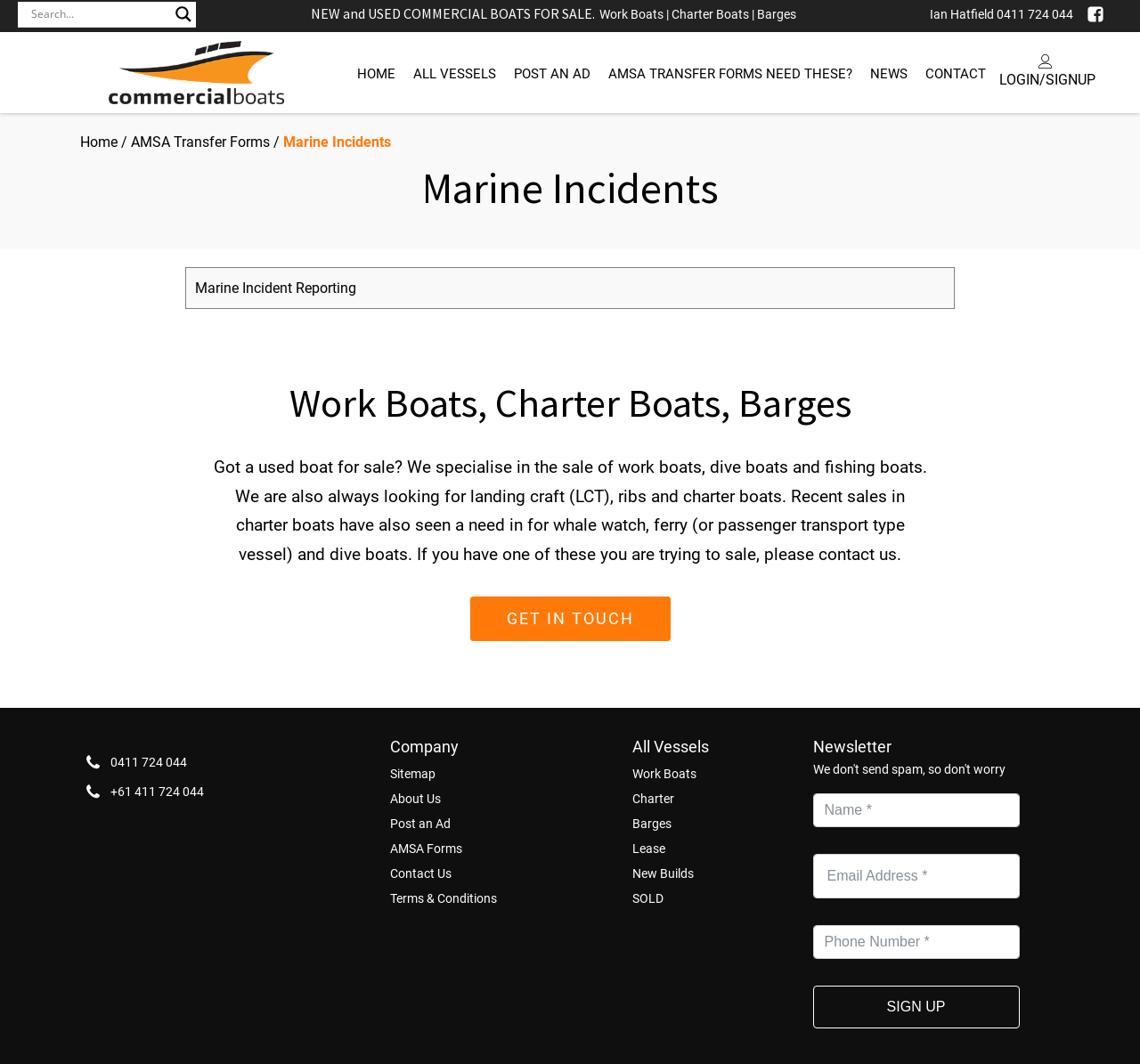Please identify the bounding box coordinates of the element I need to click to follow this instruction: "Report a marine incident".

[0.171, 0.26, 0.312, 0.282]